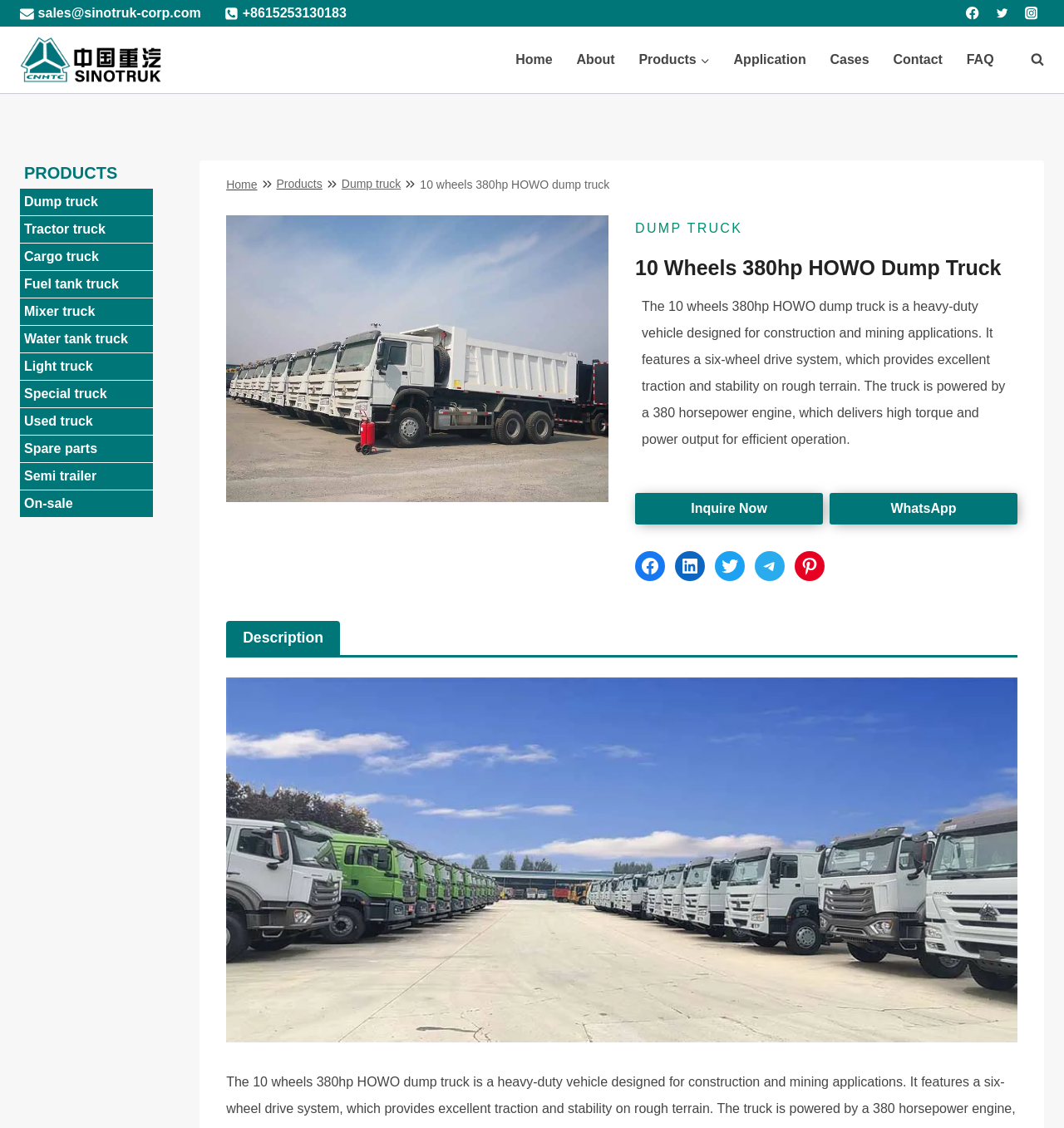Identify the bounding box coordinates of the clickable section necessary to follow the following instruction: "View products". The coordinates should be presented as four float numbers from 0 to 1, i.e., [left, top, right, bottom].

[0.589, 0.041, 0.678, 0.065]